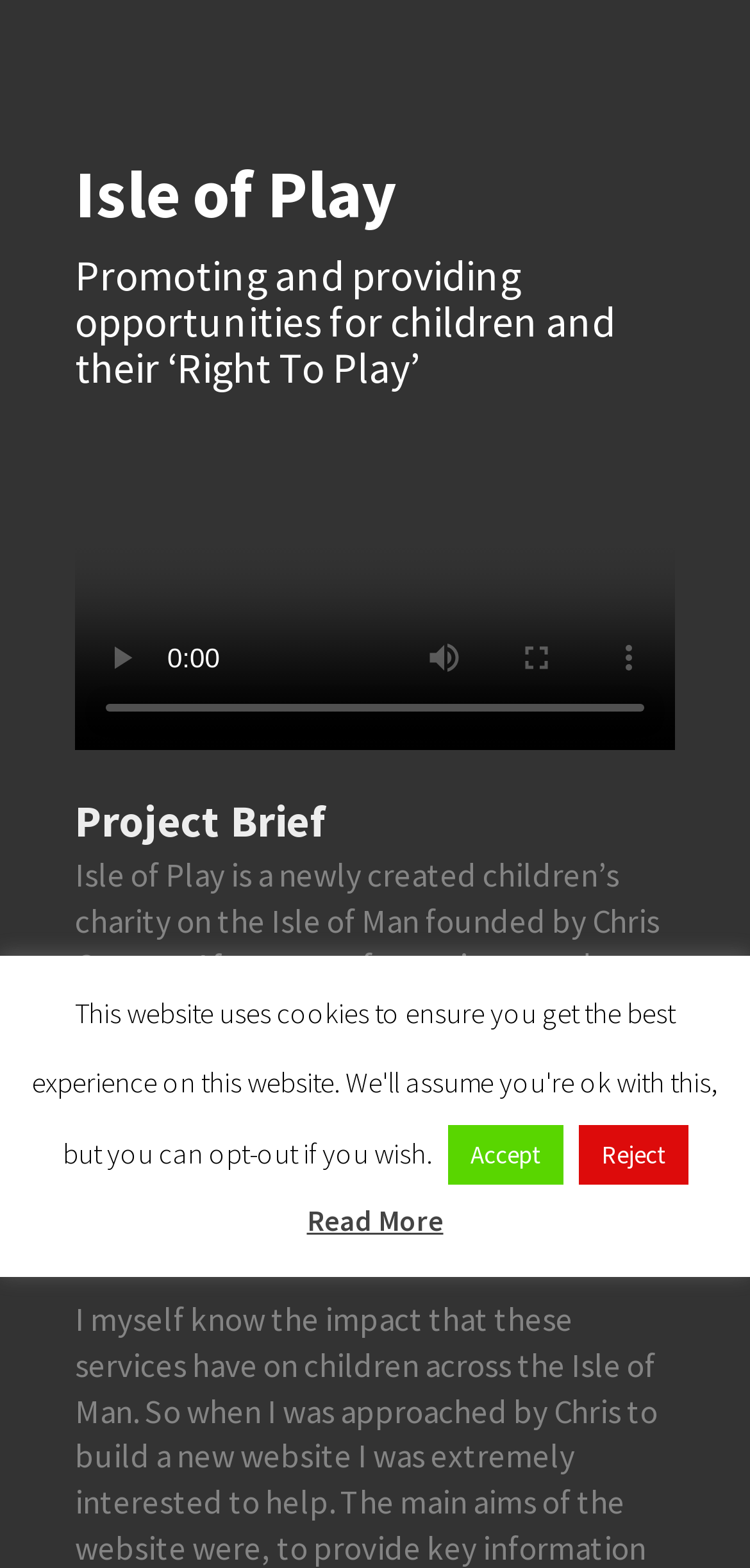Identify the bounding box of the UI element that matches this description: "Read More".

[0.409, 0.758, 0.591, 0.8]